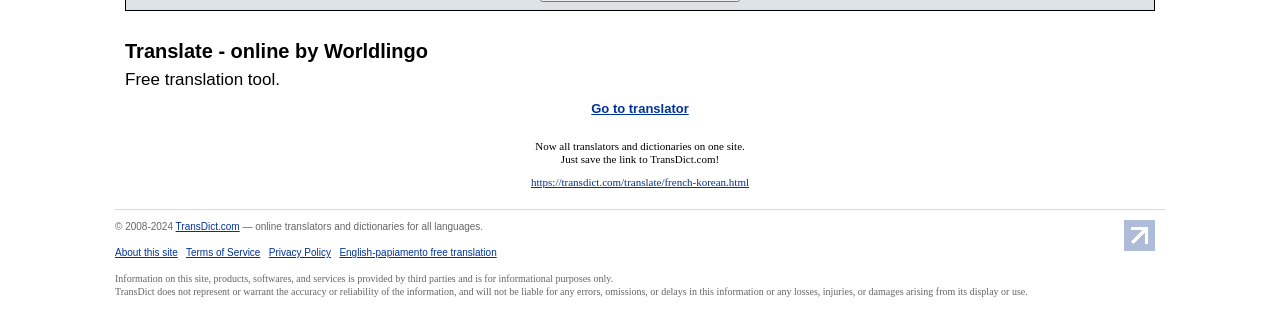What type of content is provided on the website?
Please use the image to deliver a detailed and complete answer.

The static text 'Information on this site, products, softwares, and services is provided by third parties and is for informational purposes only.' suggests that the website provides information on languages, including translation services and dictionaries.